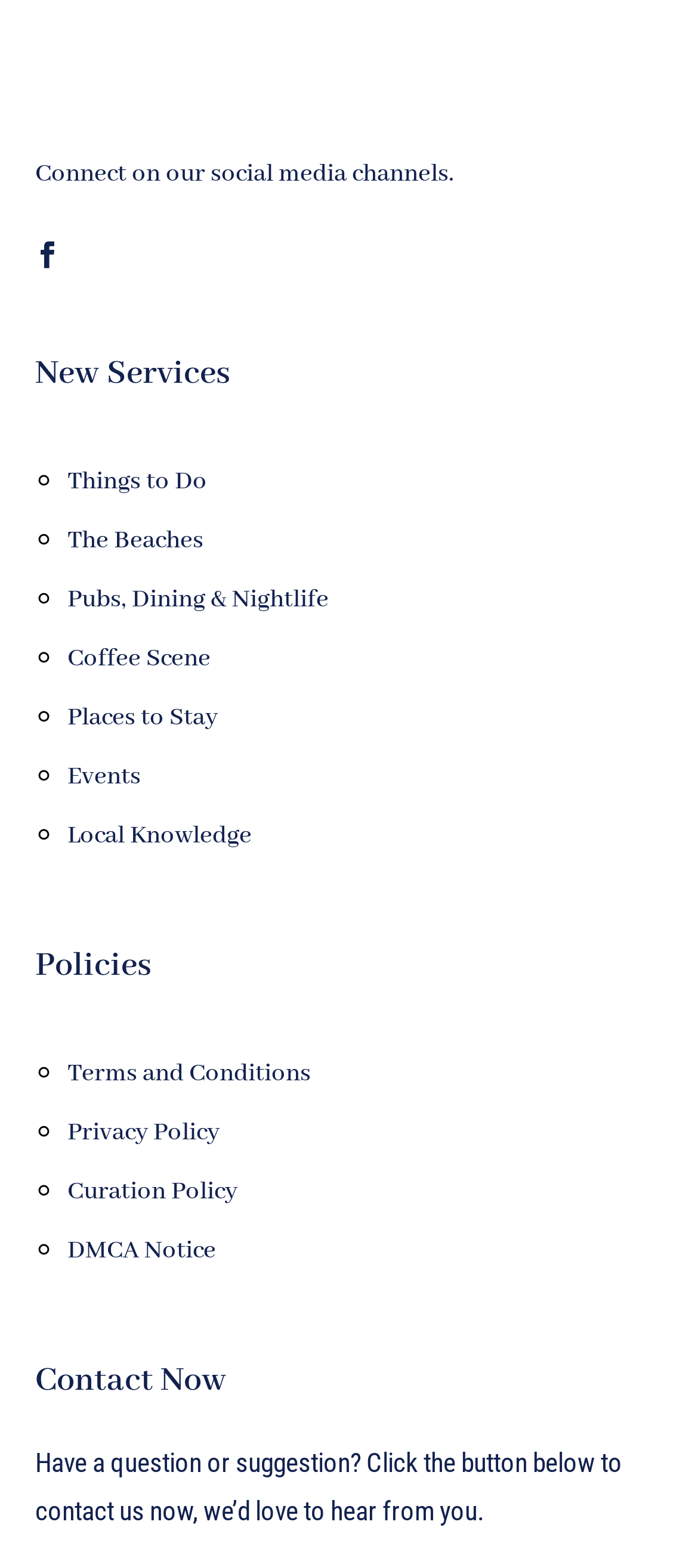Can you determine the bounding box coordinates of the area that needs to be clicked to fulfill the following instruction: "Connect on social media"?

[0.029, 0.146, 0.106, 0.181]